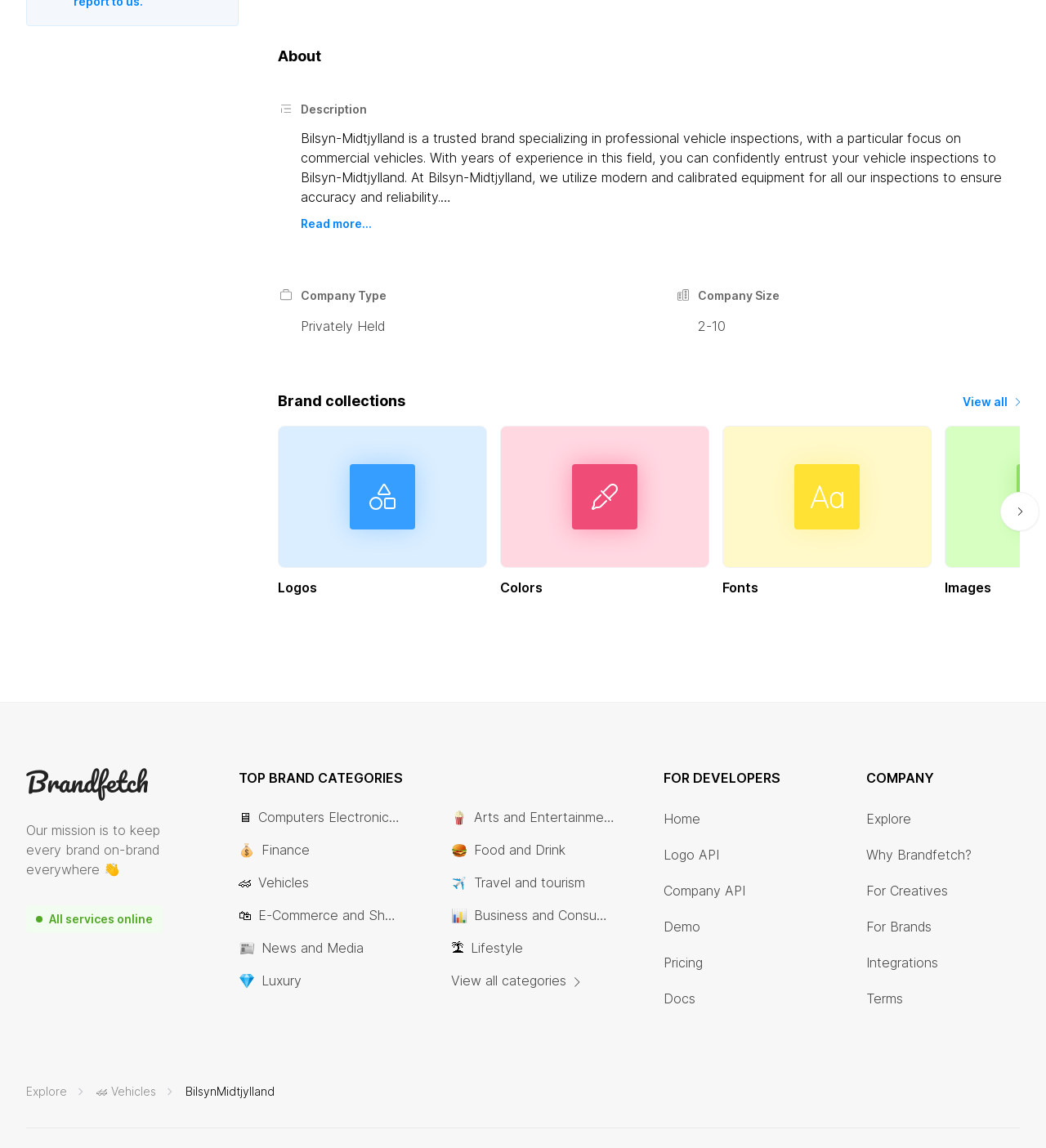Find the bounding box coordinates for the HTML element described as: "Why Brandfetch?". The coordinates should consist of four float values between 0 and 1, i.e., [left, top, right, bottom].

[0.828, 0.735, 0.929, 0.755]